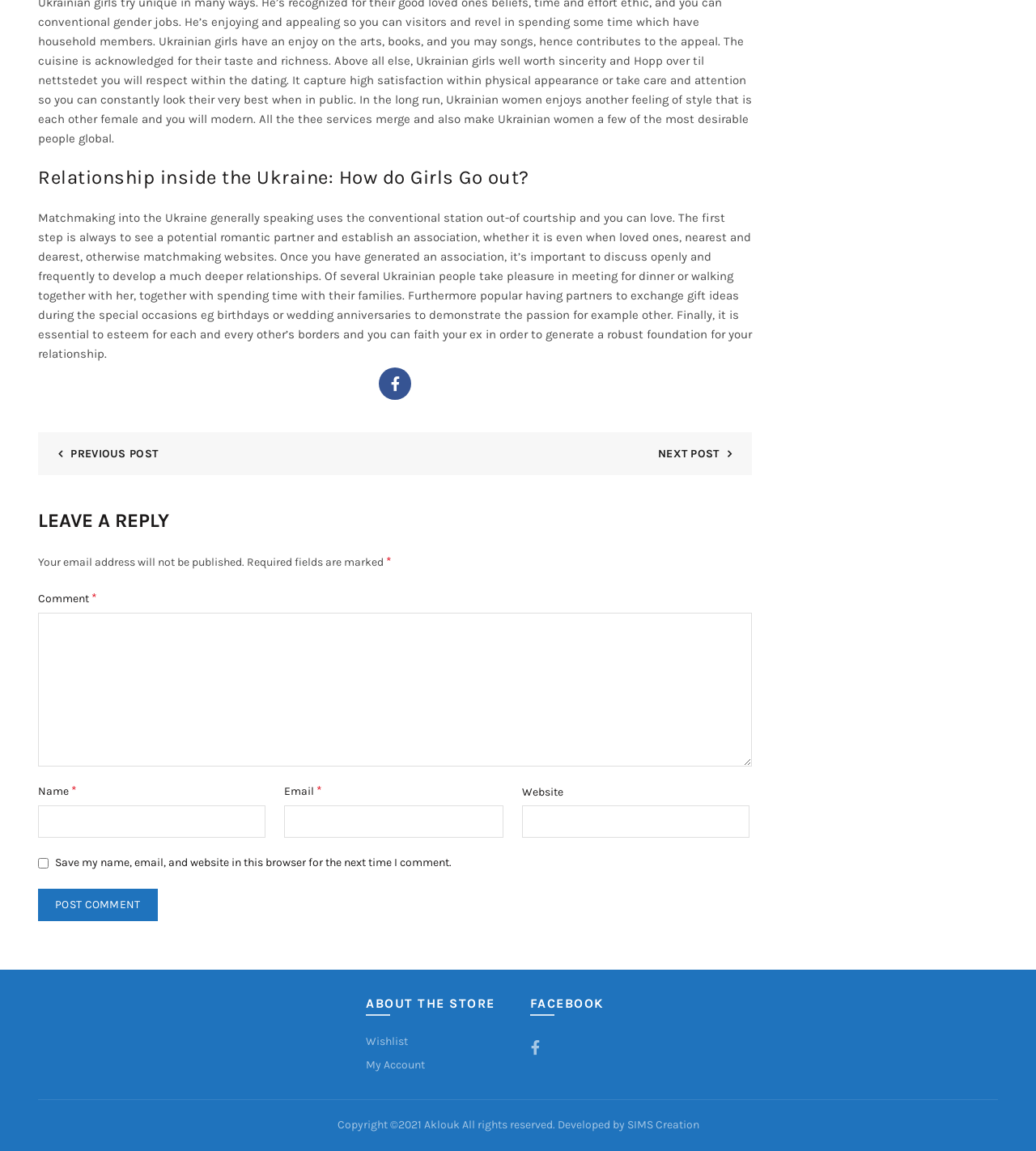Using the description "parent_node: Comment * name="comment"", locate and provide the bounding box of the UI element.

[0.037, 0.532, 0.726, 0.666]